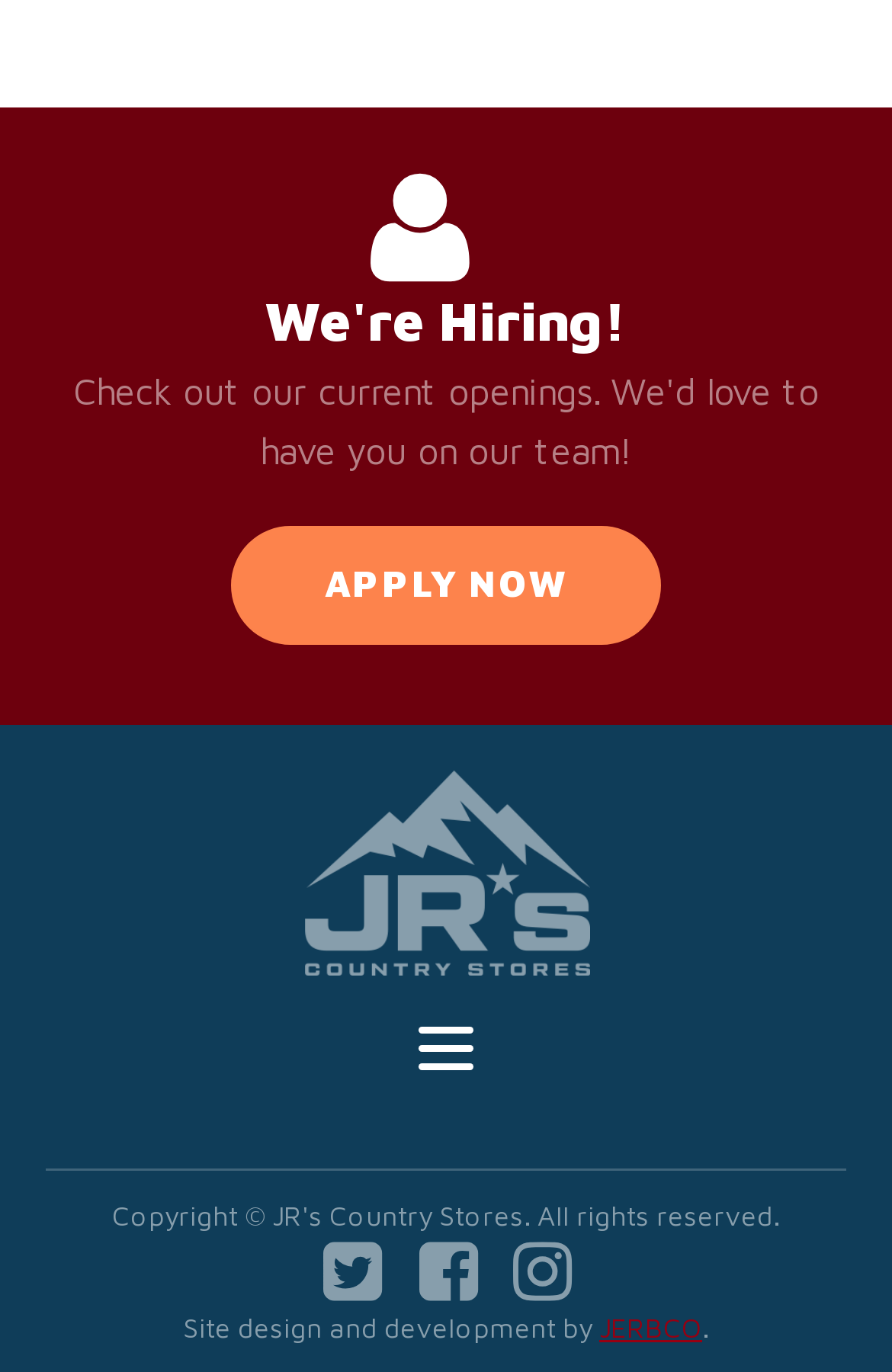Who designed and developed the website?
Look at the image and respond with a single word or a short phrase.

JERBCO